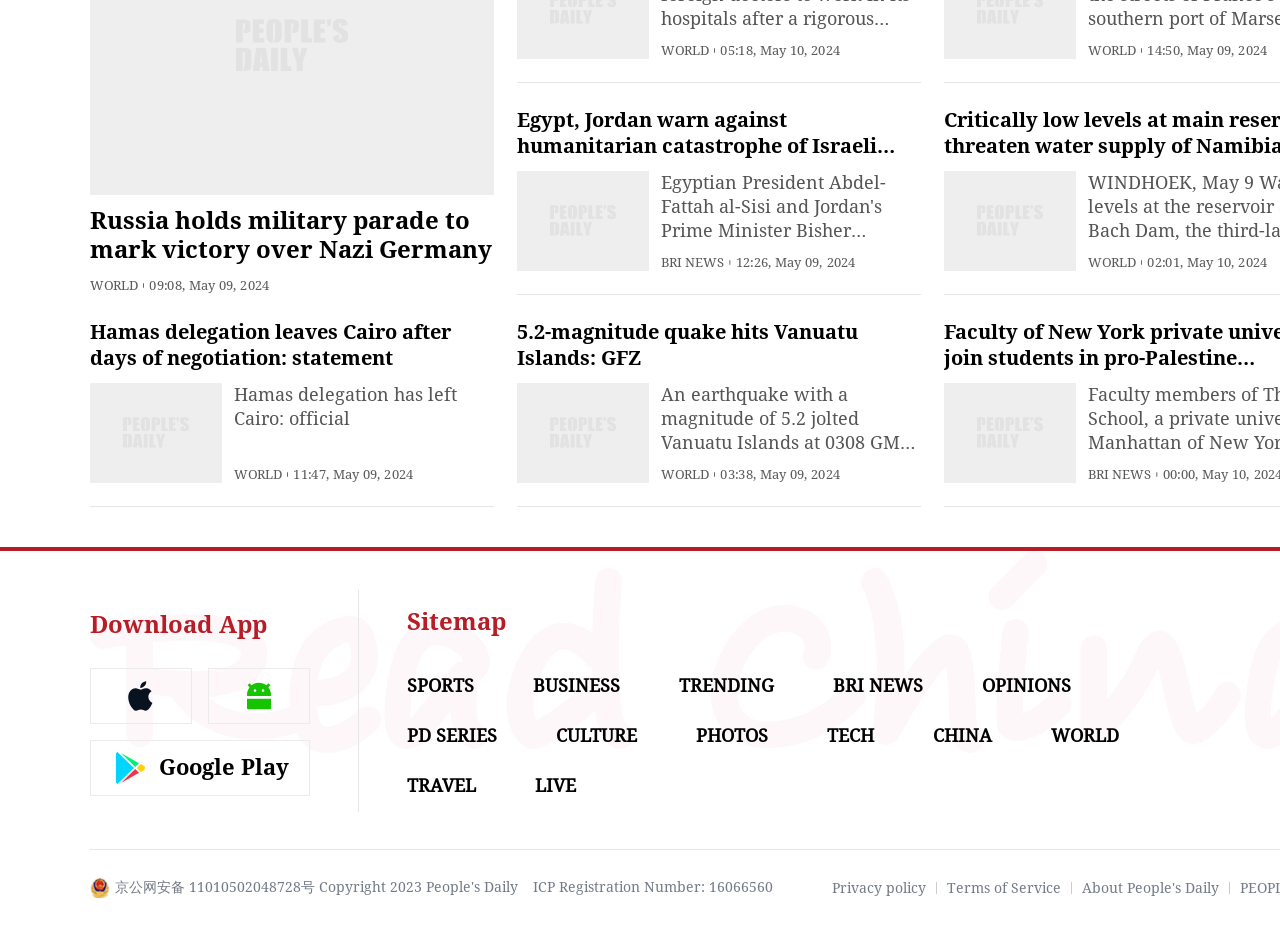Answer the question below with a single word or a brief phrase: 
What is the name of the app that can be downloaded from the webpage?

People's Daily English language App